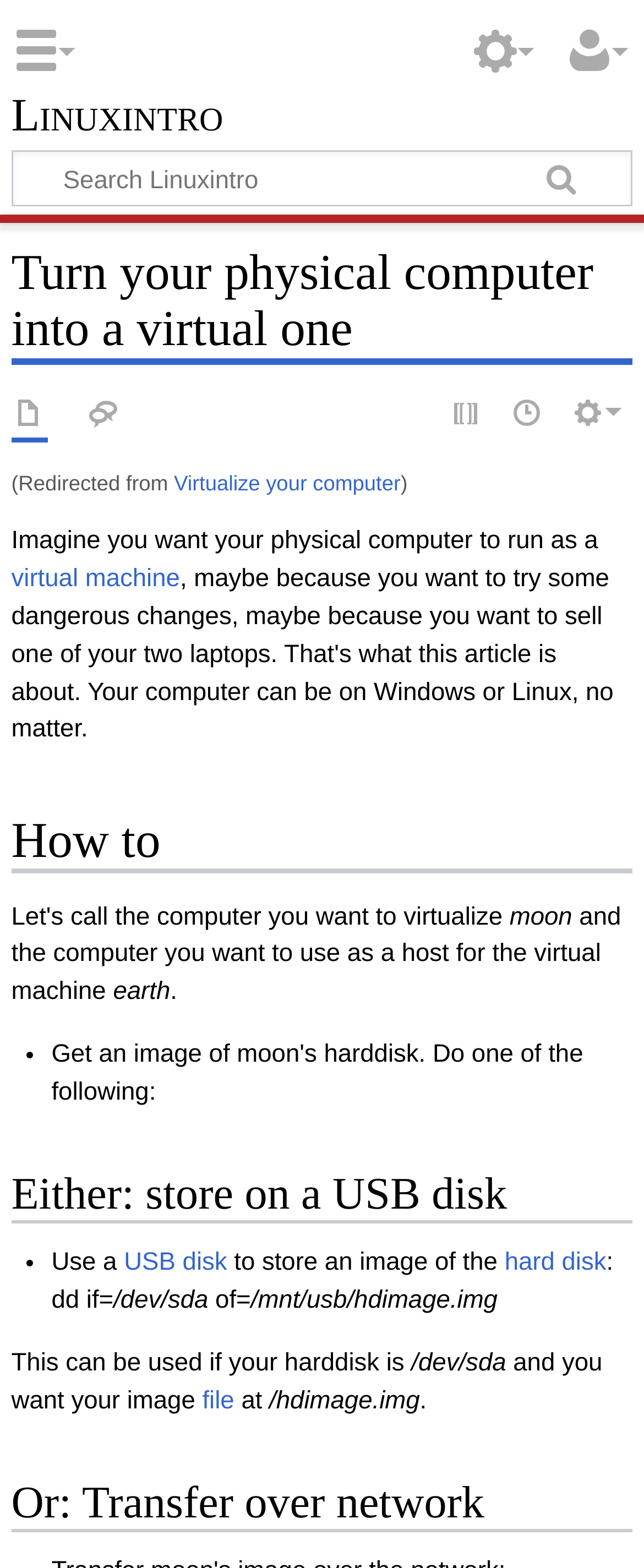Please give the bounding box coordinates of the area that should be clicked to fulfill the following instruction: "Learn how to store on a USB disk". The coordinates should be in the format of four float numbers from 0 to 1, i.e., [left, top, right, bottom].

[0.018, 0.745, 0.982, 0.78]